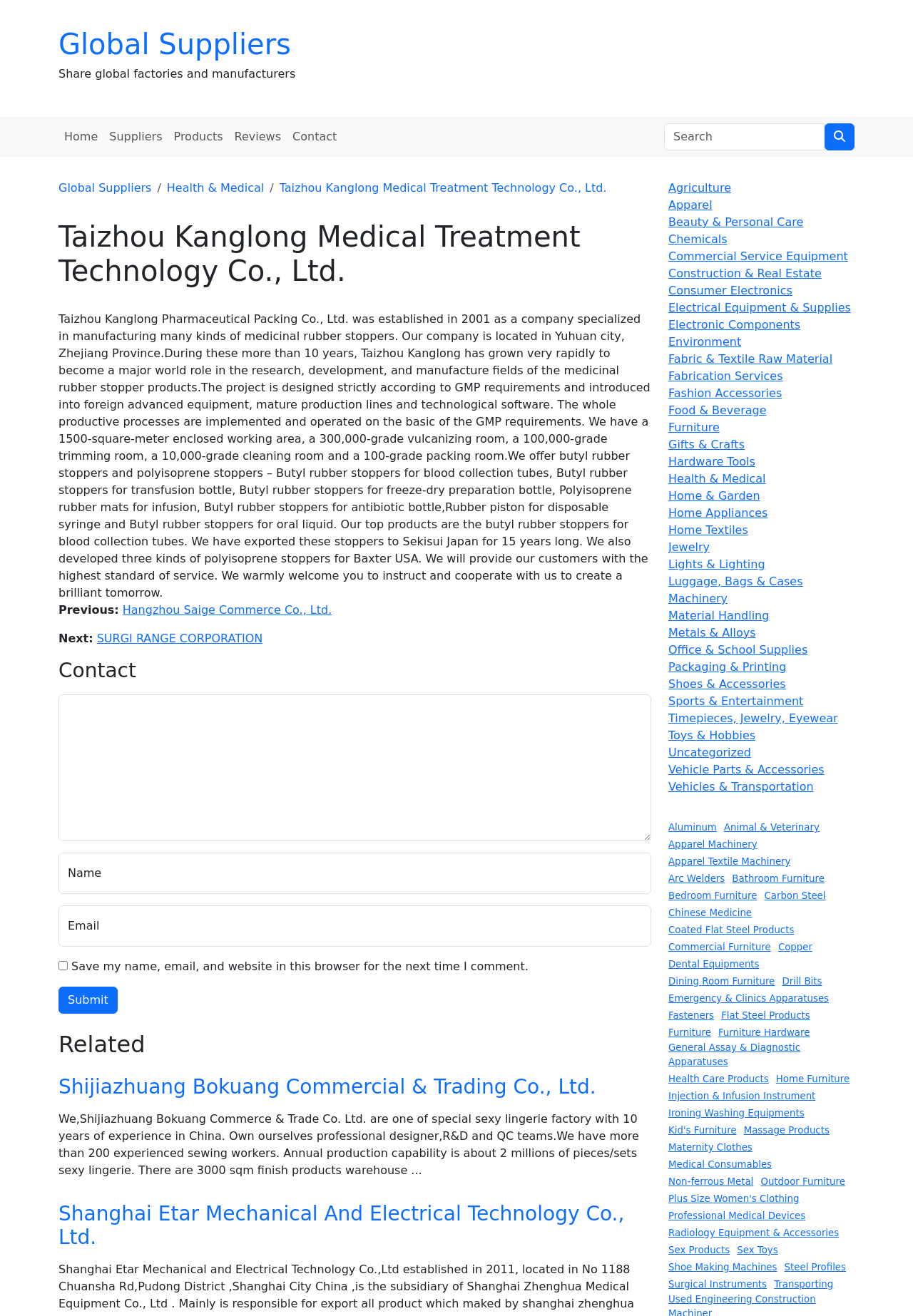Provide a brief response to the question using a single word or phrase: 
What is the purpose of the 'Search' textbox?

To search products